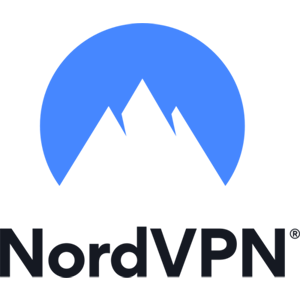Please respond to the question using a single word or phrase:
What color is the brand name 'NordVPN' rendered in?

Black